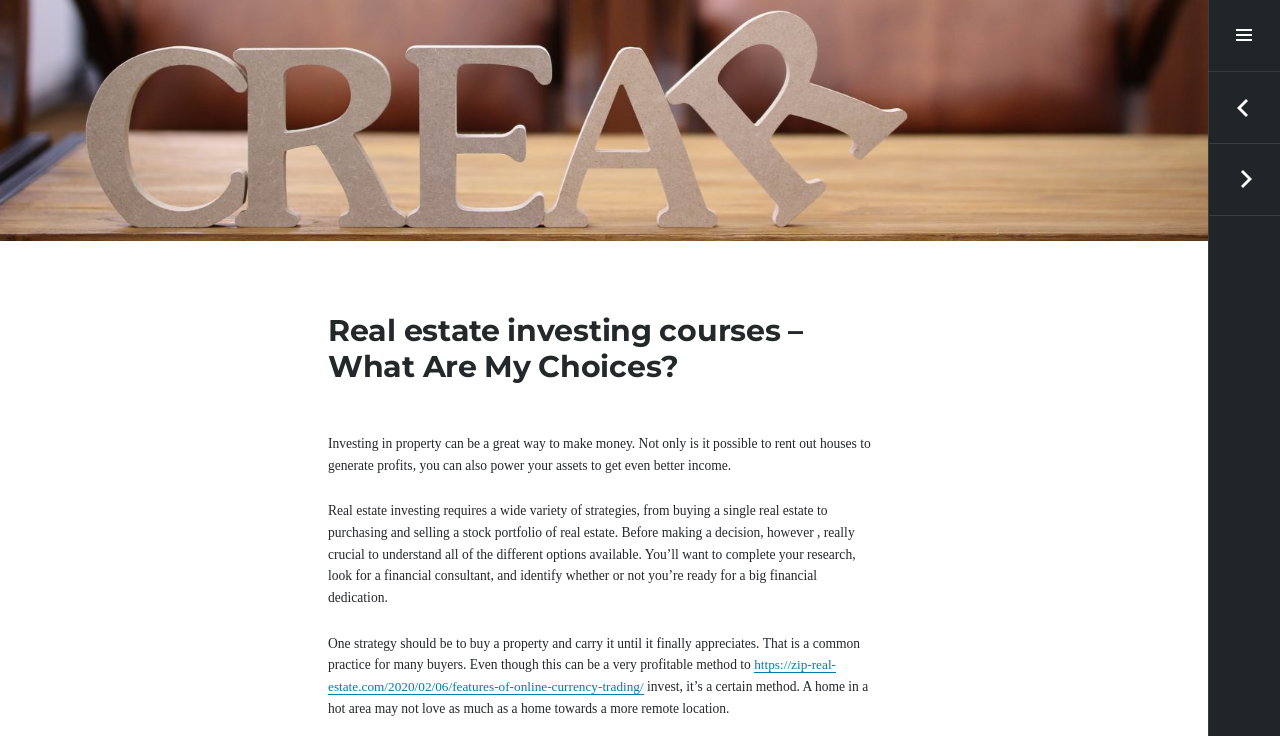Determine the bounding box coordinates of the UI element described below. Use the format (top-left x, top-left y, bottom-right x, bottom-right y) with floating point numbers between 0 and 1: コンテンツへスキップ

[0.0, 0.327, 0.109, 0.359]